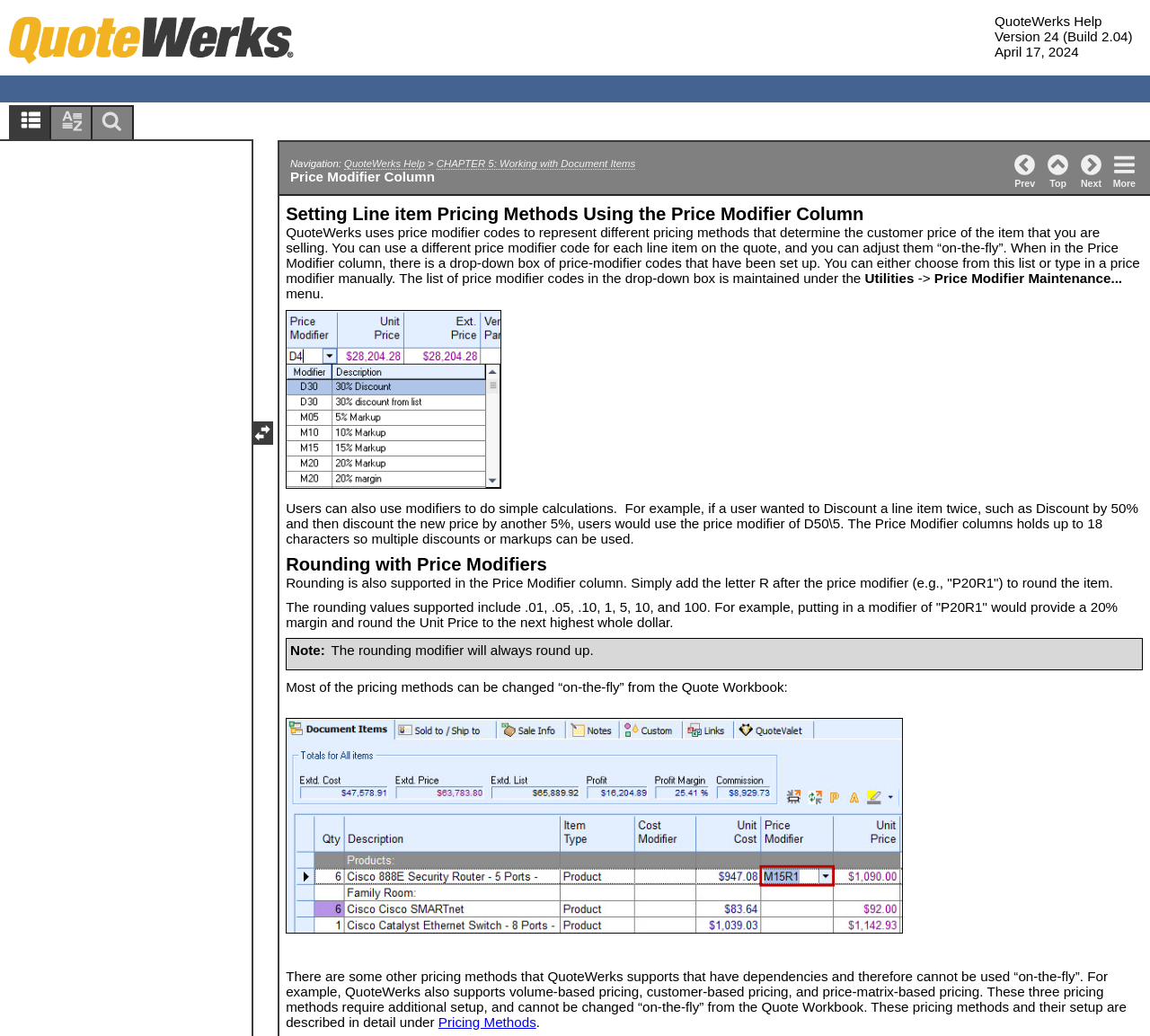Reply to the question with a brief word or phrase: Where can users find more information about pricing methods?

Pricing Methods section